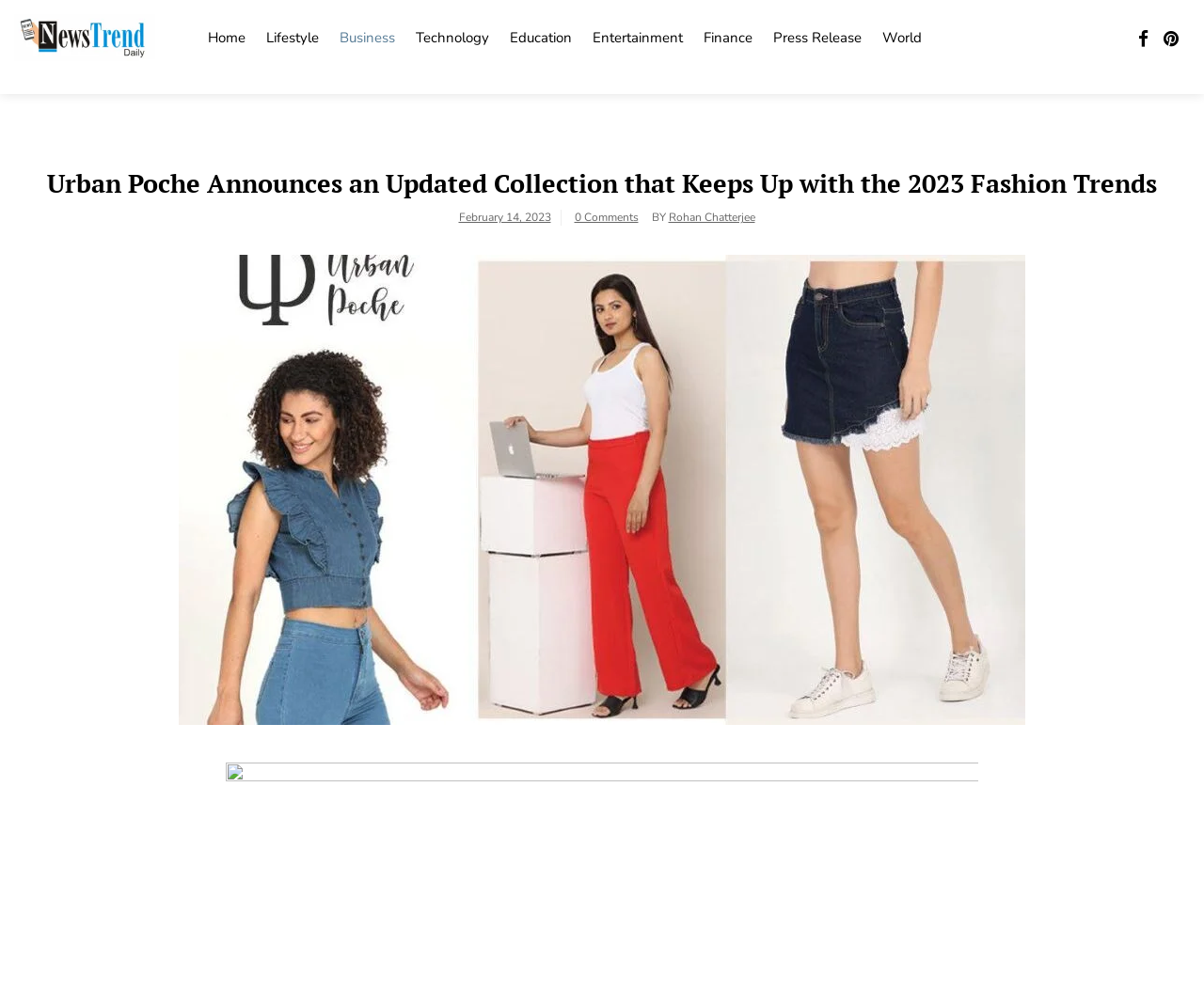What categories are available on the website?
Your answer should be a single word or phrase derived from the screenshot.

Home, Lifestyle, Business, etc.